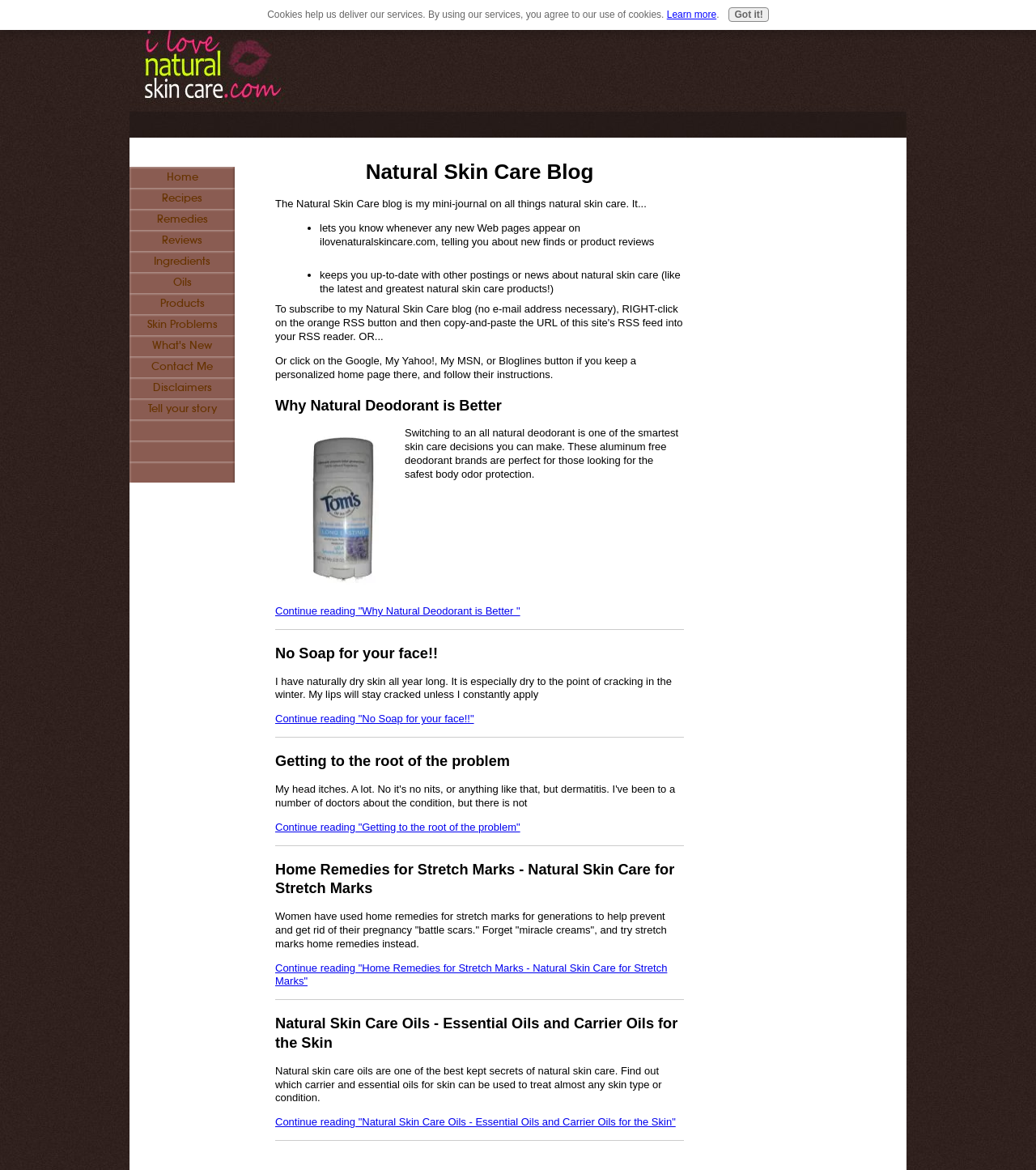Locate the bounding box coordinates of the clickable region to complete the following instruction: "Click on the 'Home' link."

[0.125, 0.143, 0.227, 0.161]